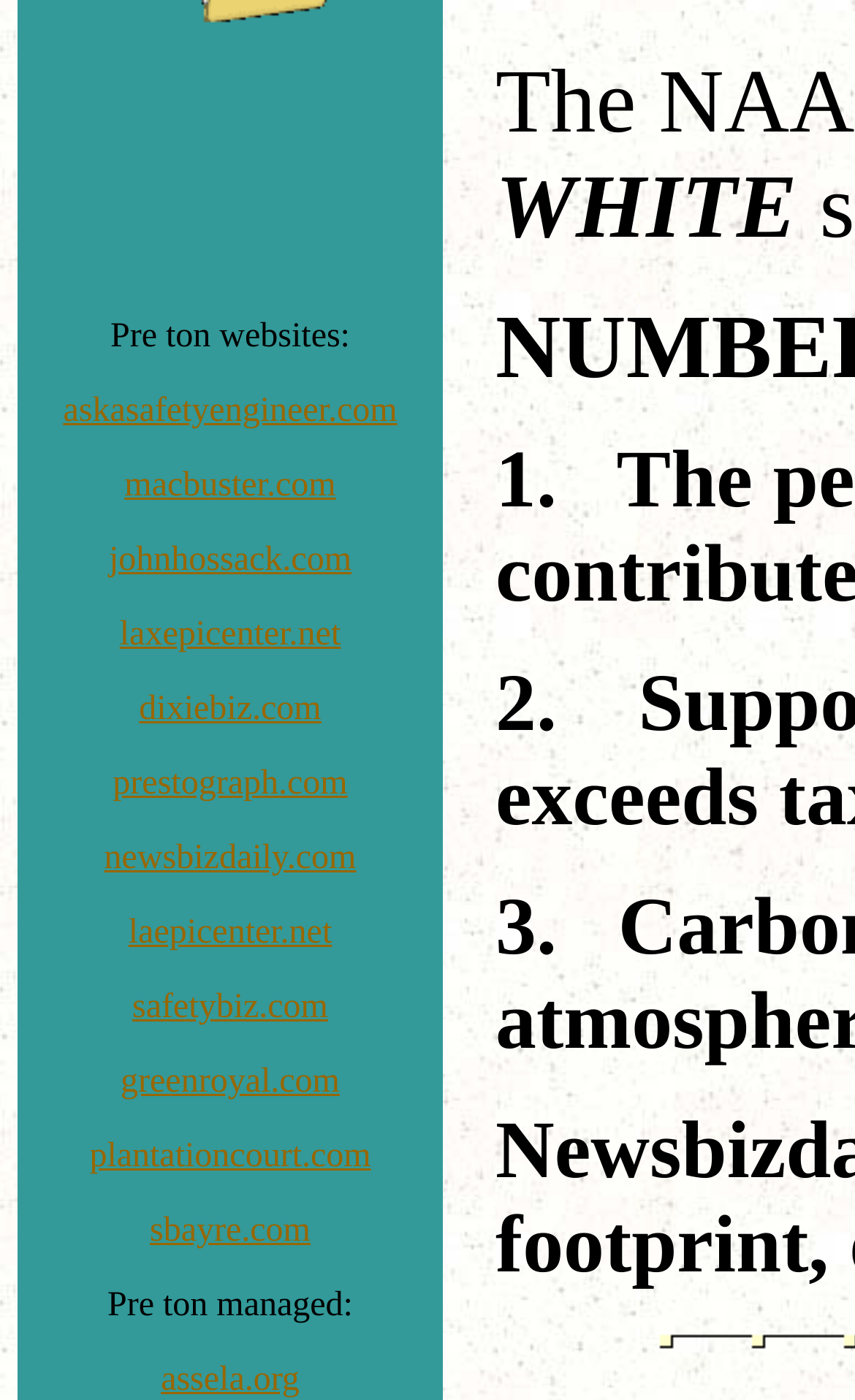Answer the question briefly using a single word or phrase: 
How many links are on this webpage?

15